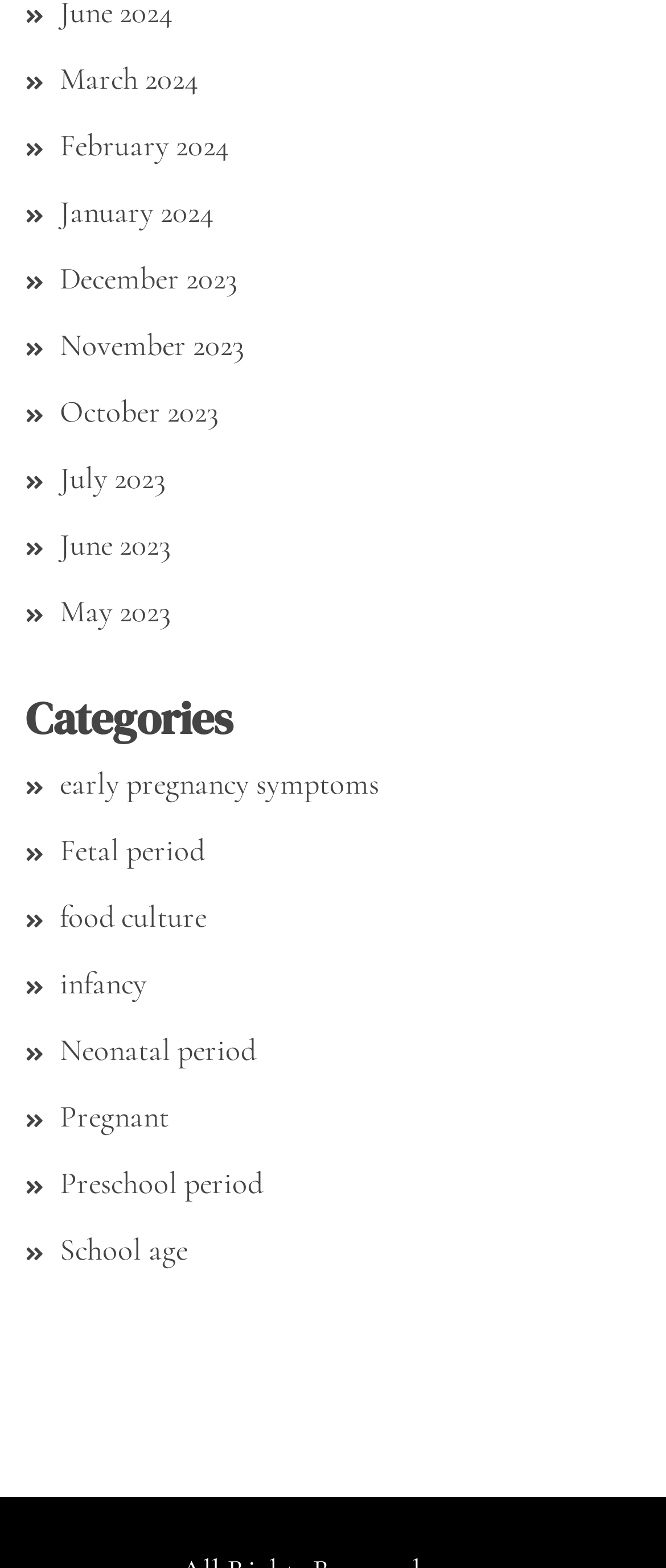Return the bounding box coordinates of the UI element that corresponds to this description: "early pregnancy symptoms". The coordinates must be given as four float numbers in the range of 0 and 1, [left, top, right, bottom].

[0.09, 0.487, 0.569, 0.511]